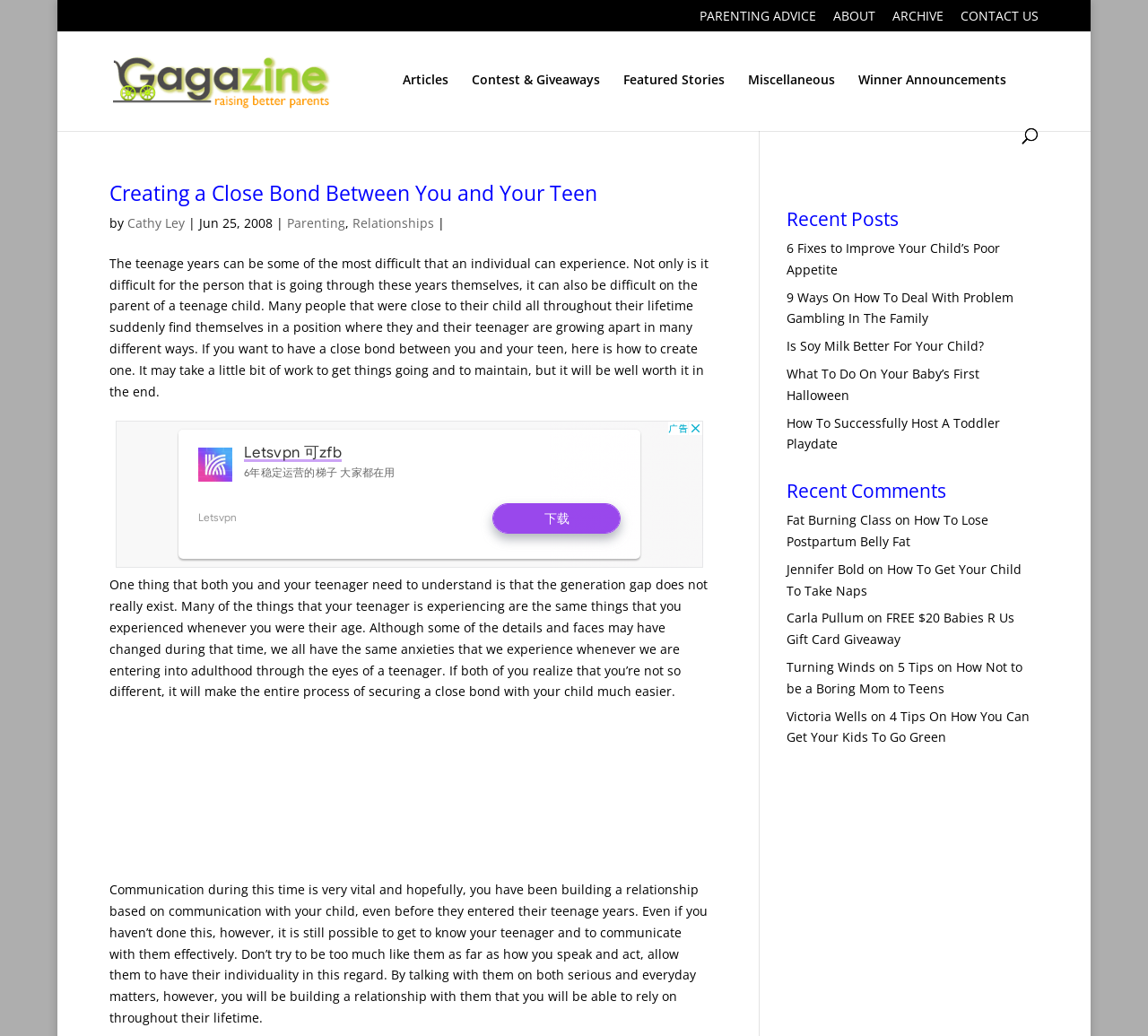Please specify the bounding box coordinates of the clickable section necessary to execute the following command: "Check the contest and giveaways".

[0.411, 0.071, 0.522, 0.124]